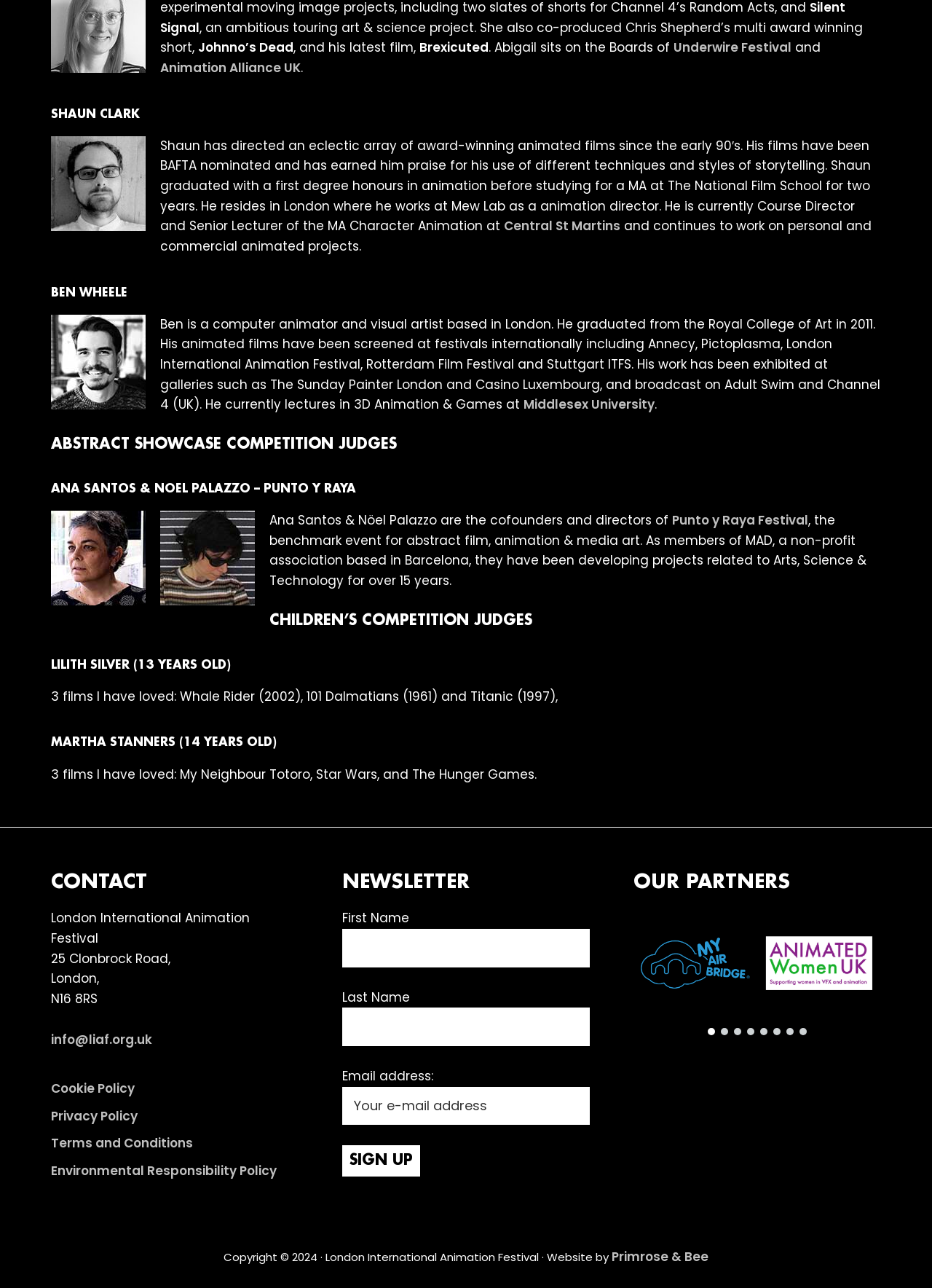What is the age of Lilith Silver, one of the Children's Competition judges?
Please use the image to provide an in-depth answer to the question.

I found the answer by reading the text associated with Lilith Silver's bio, which mentions that she is '13 years old'.